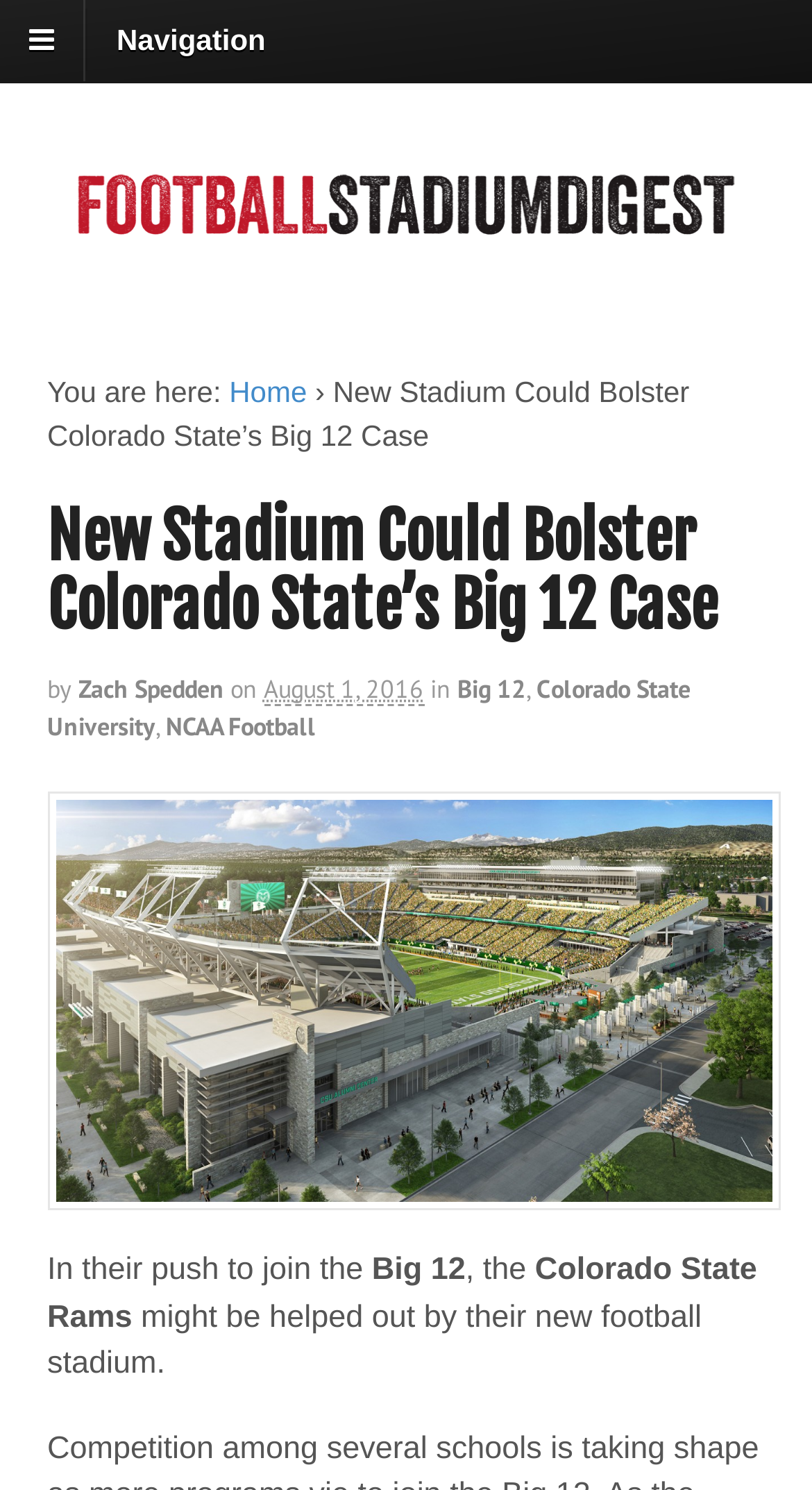Answer the question below with a single word or a brief phrase: 
Who wrote the article?

Zach Spedden